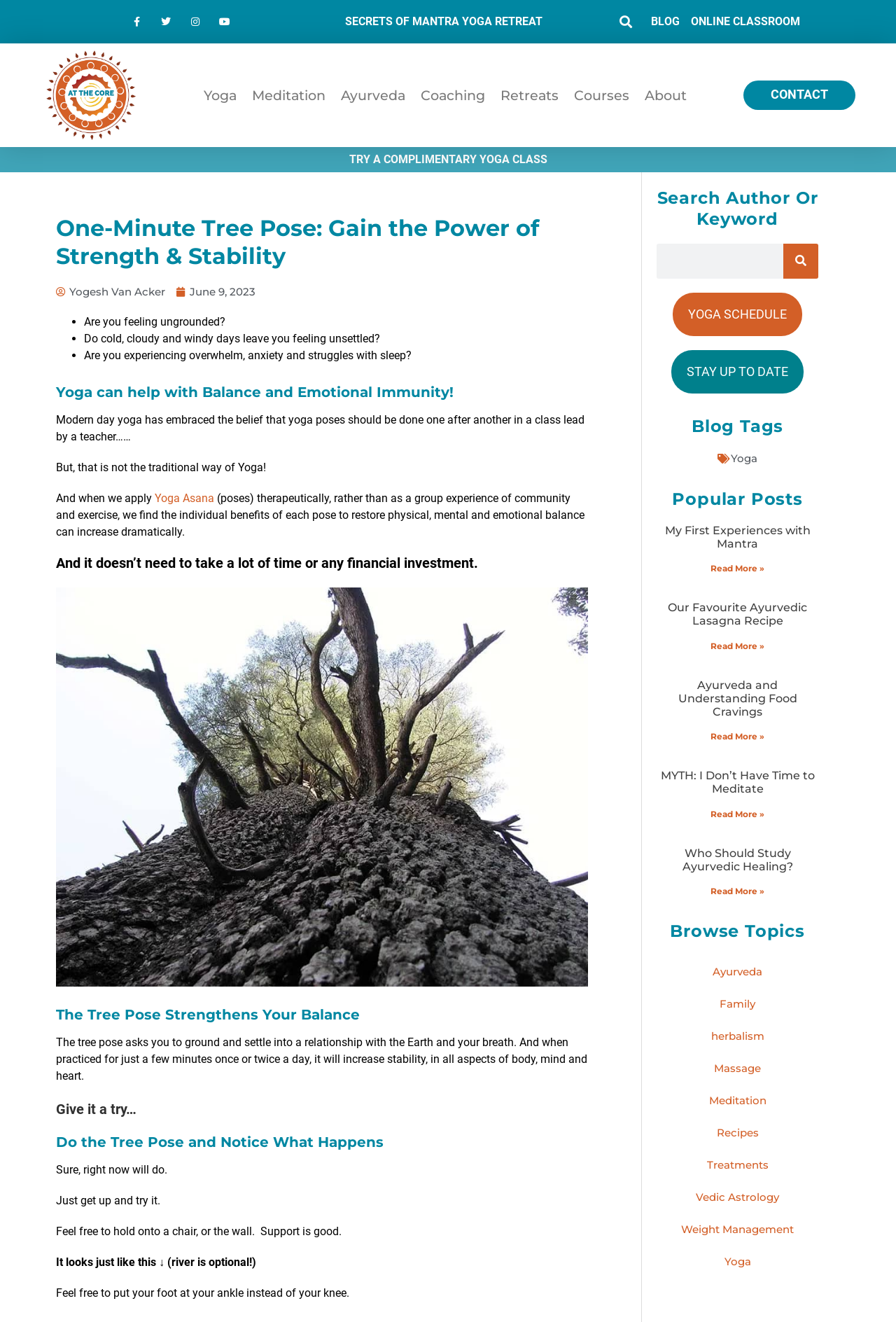Examine the image carefully and respond to the question with a detailed answer: 
How many popular posts are listed on the webpage?

The webpage has a section titled 'Popular Posts' that lists four articles. Each article has a title, and a 'Read More' link to access the full article.